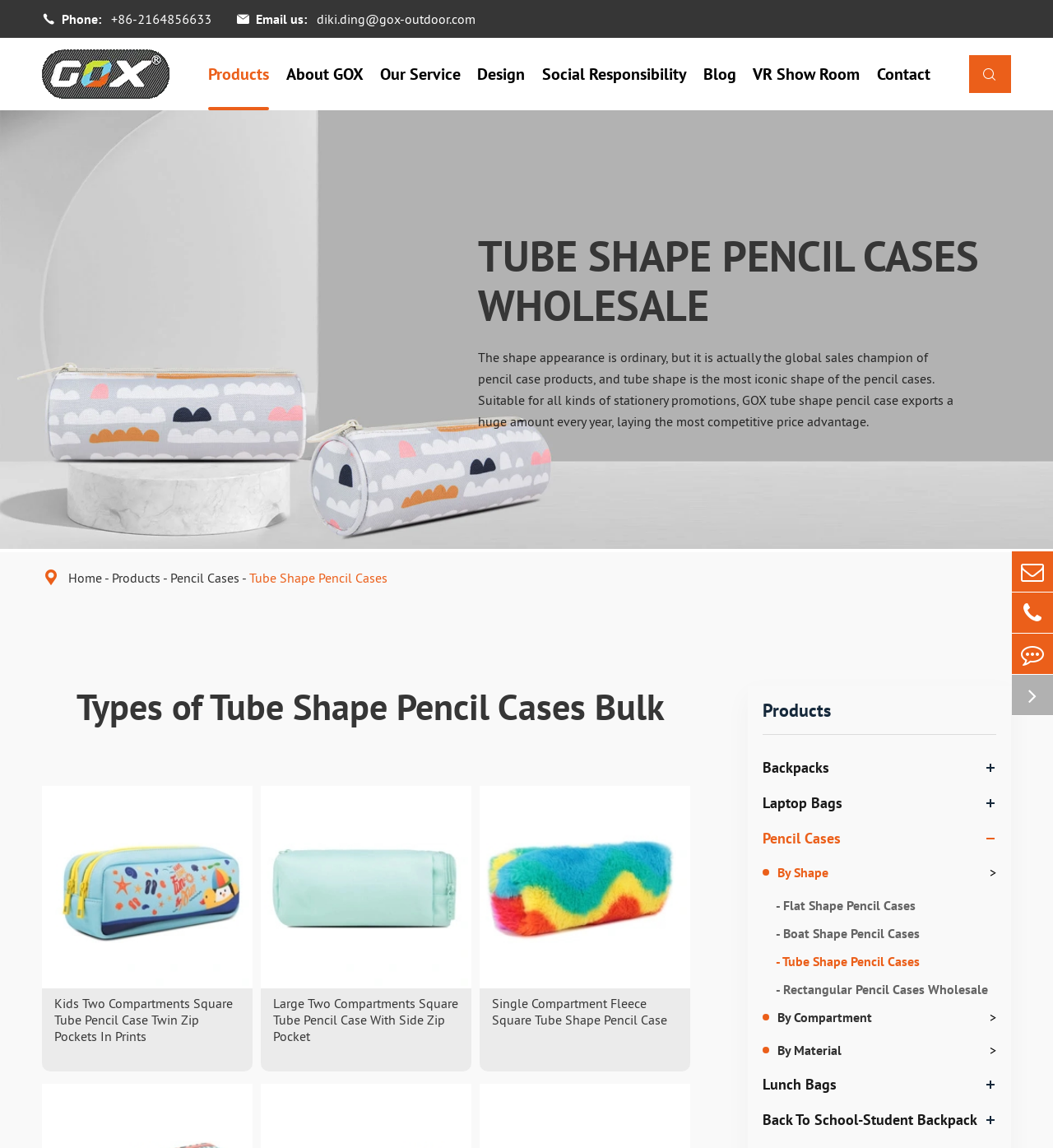Please determine the bounding box coordinates of the element to click on in order to accomplish the following task: "Learn about tube shape pencil cases". Ensure the coordinates are four float numbers ranging from 0 to 1, i.e., [left, top, right, bottom].

[0.454, 0.201, 0.96, 0.287]